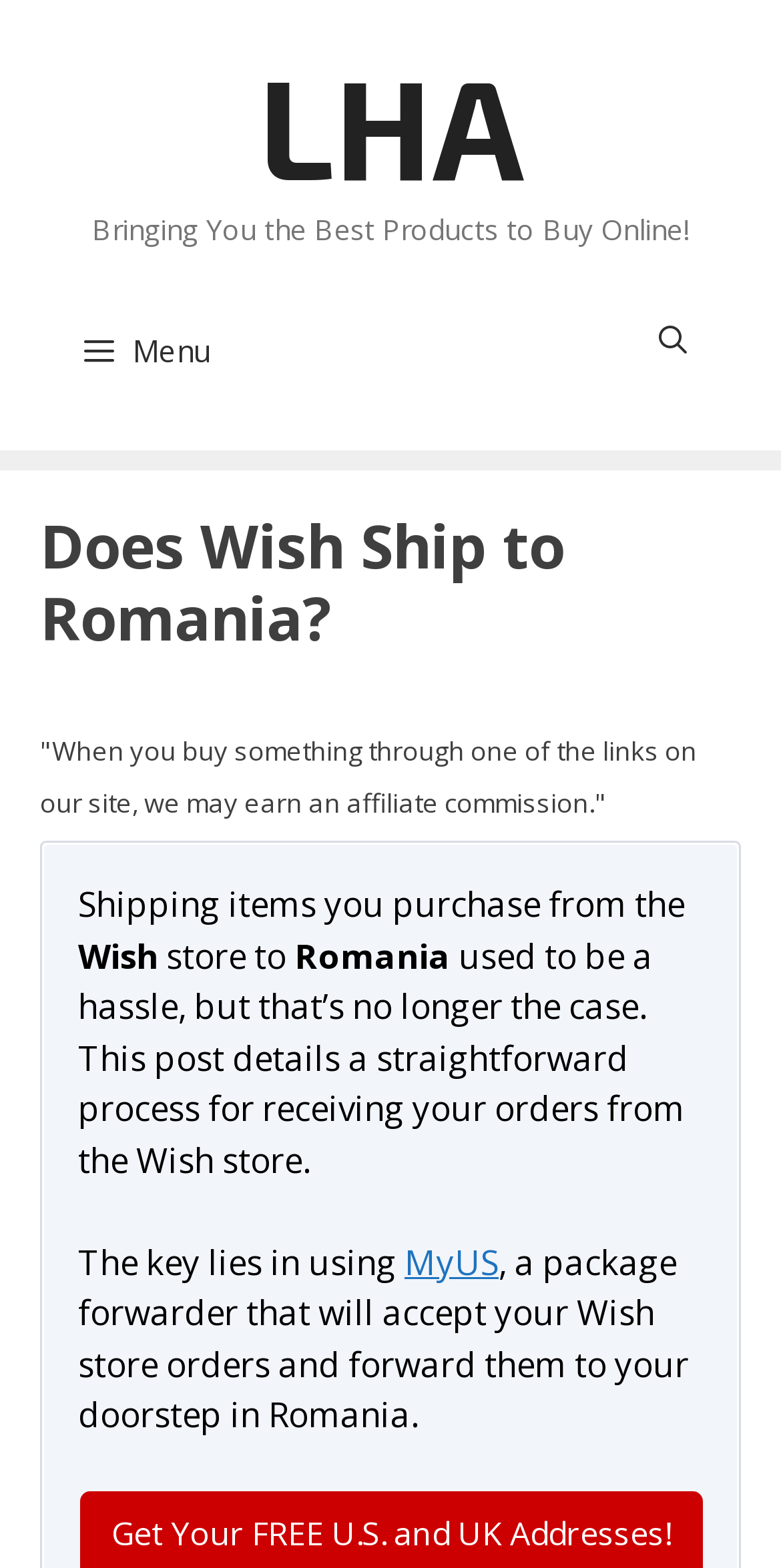Determine the bounding box for the UI element described here: "Britt Thomas".

None